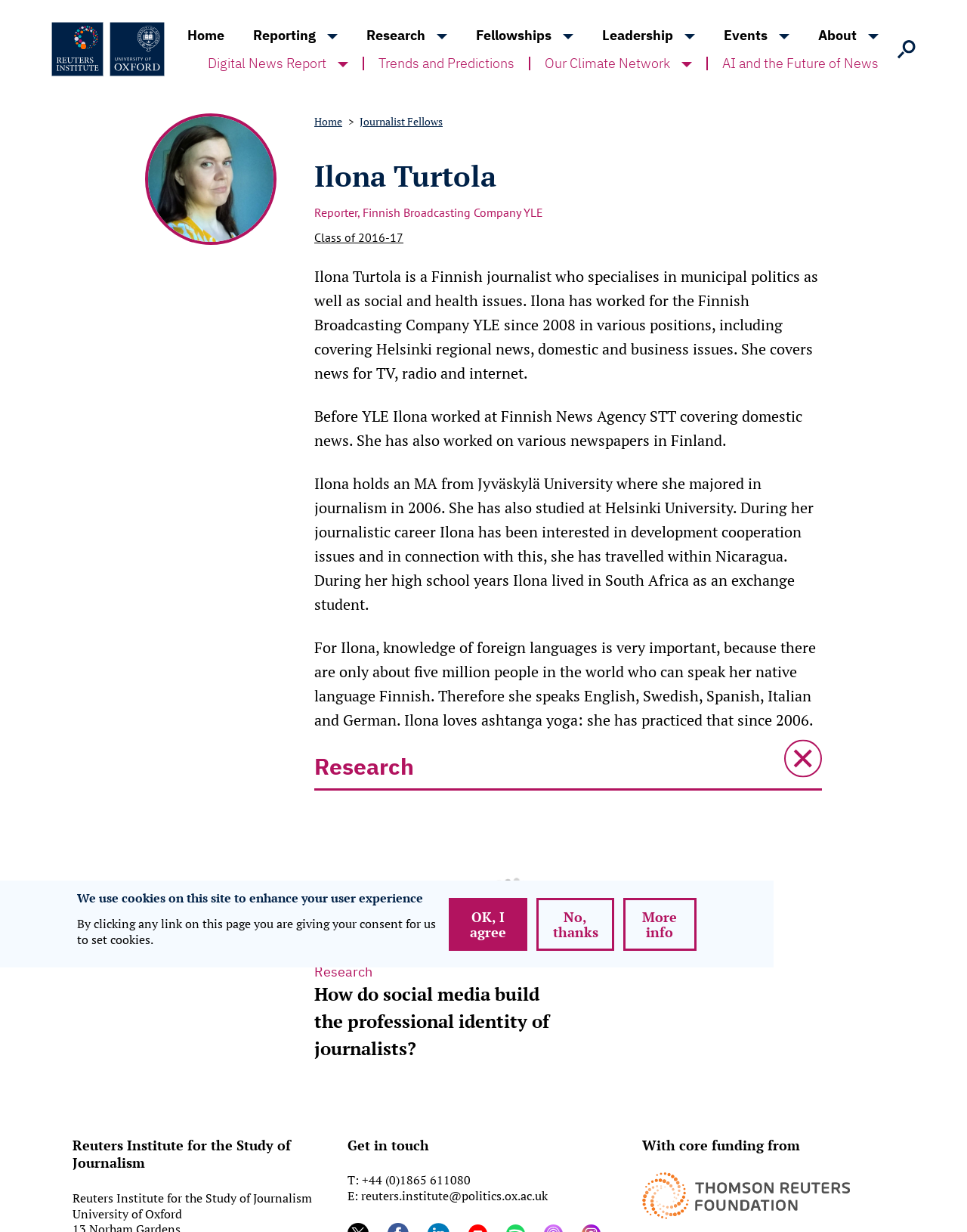Could you provide the bounding box coordinates for the portion of the screen to click to complete this instruction: "Go to Home"?

[0.176, 0.017, 0.214, 0.04]